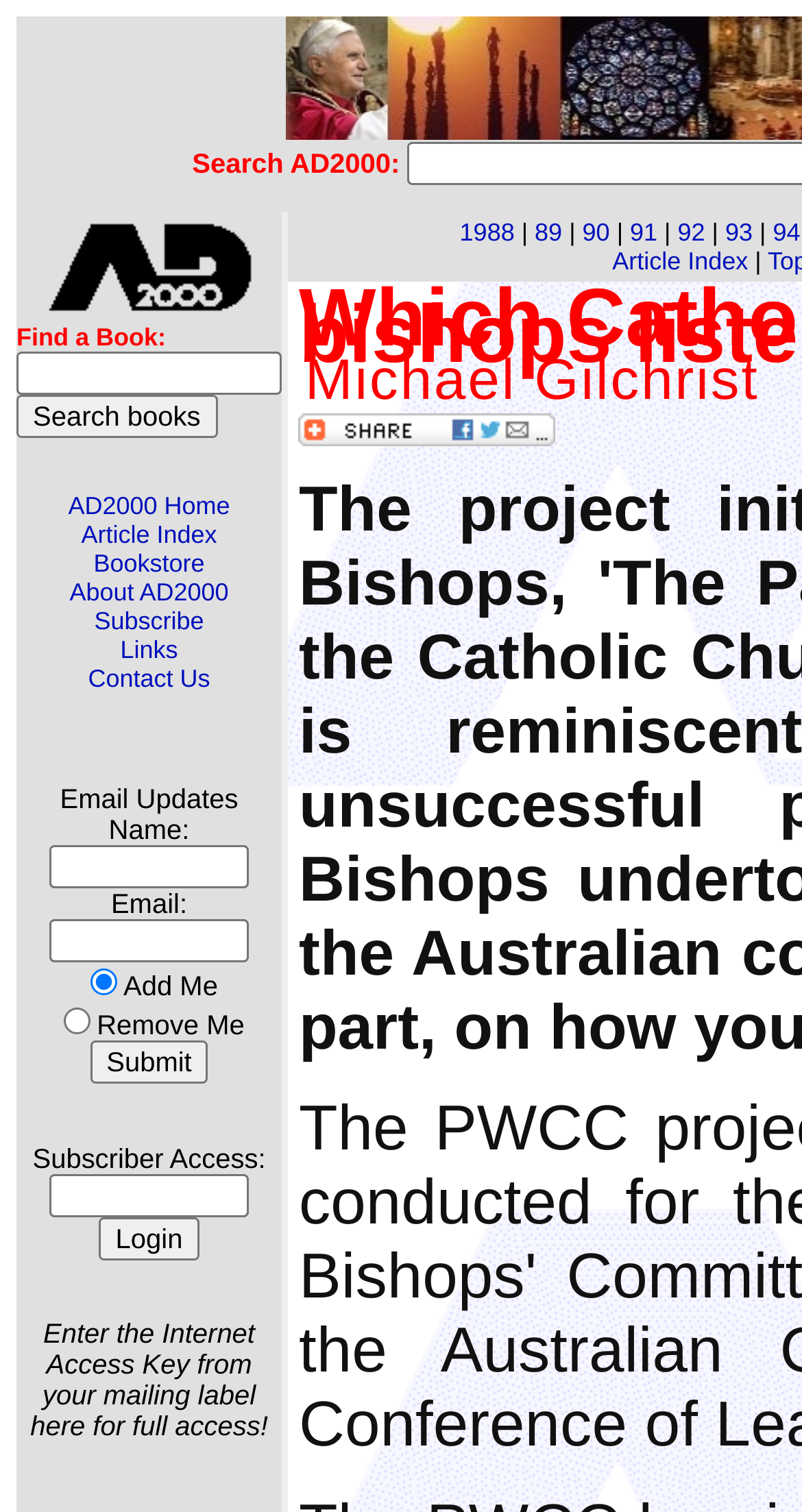Detail the various sections and features present on the webpage.

The webpage appears to be the homepage of AD2000, a journal of religious opinion. At the top, there is a title "Which Catholic women will the Australian bishops listen to?" in a prominent position. Below this title, there is a layout table that occupies most of the page, containing various elements.

On the top-left corner of the layout table, there is an image of the AD2000 logo, accompanied by a search box and a "Search books" button. To the right of the logo, there are several links, including "AD2000 Home", "Article Index", "Bookstore", "About AD2000", "Subscribe", "Links", and "Contact Us". These links are arranged horizontally and take up about half of the width of the page.

Below the links, there is a section for email updates, where users can enter their name and email address to subscribe or unsubscribe. There are also two radio buttons, "Add Me" and "Remove Me", and a "Submit" button.

Further down, there is a section for subscriber access, where users can enter their internet access key to gain full access to the website. Below this, there is a static text that provides instructions on how to enter the access key.

On the right side of the layout table, there are several links to different years, ranging from 1988 to 1994, which are likely archives of the journal. There is also a link to "Article Index" and a separator line.

Outside of the layout table, there is a static text "Michael Gilchrist" at the top-right corner of the page, and a link to "Bookmark and Share" with an accompanying image.